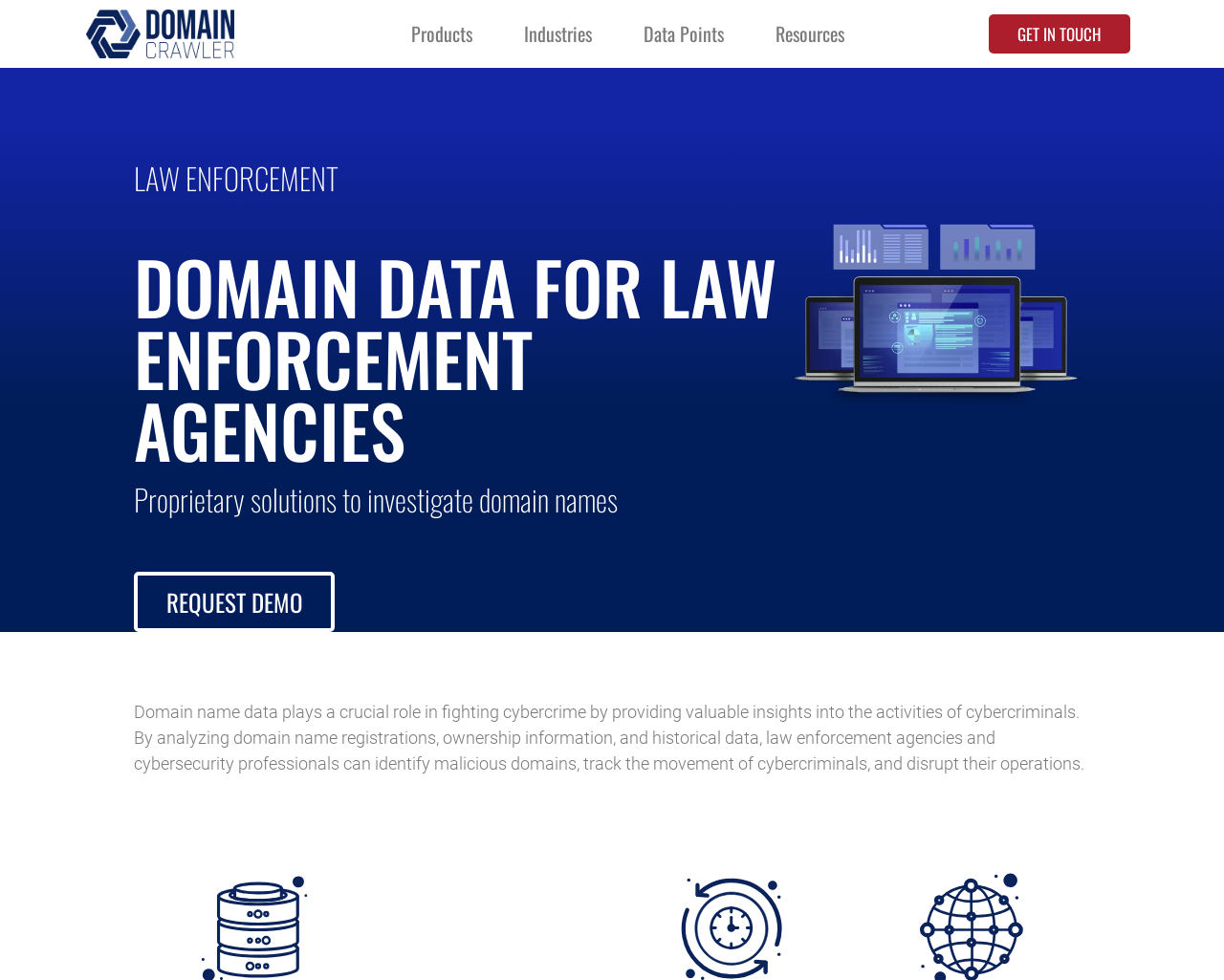Create a detailed summary of the webpage's content and design.

The webpage is about domain data for law enforcement agencies, specifically highlighting the importance of domain name data in fighting cybercrime. At the top left corner, there is a logo of DomainCrawler, accompanied by a navigation menu with links to "Products", "Industries", and "Resources". 

On the right side of the navigation menu, there is a section titled "Data Points". Below the navigation menu, there is a prominent section with three headings: "LAW ENFORCEMENT", "DOMAIN DATA FOR LAW ENFORCEMENT AGENCIES", and "Proprietary solutions to investigate domain names". 

To the right of these headings, there is an image of three laptops displaying domain data for law enforcement. Below the headings, there is a call-to-action link to "REQUEST DEMO". 

Further down the page, there is a paragraph of text explaining how domain name data can help law enforcement agencies and cybersecurity professionals identify malicious domains, track cybercriminals, and disrupt their operations. At the bottom right corner, there is a link to "GET IN TOUCH".